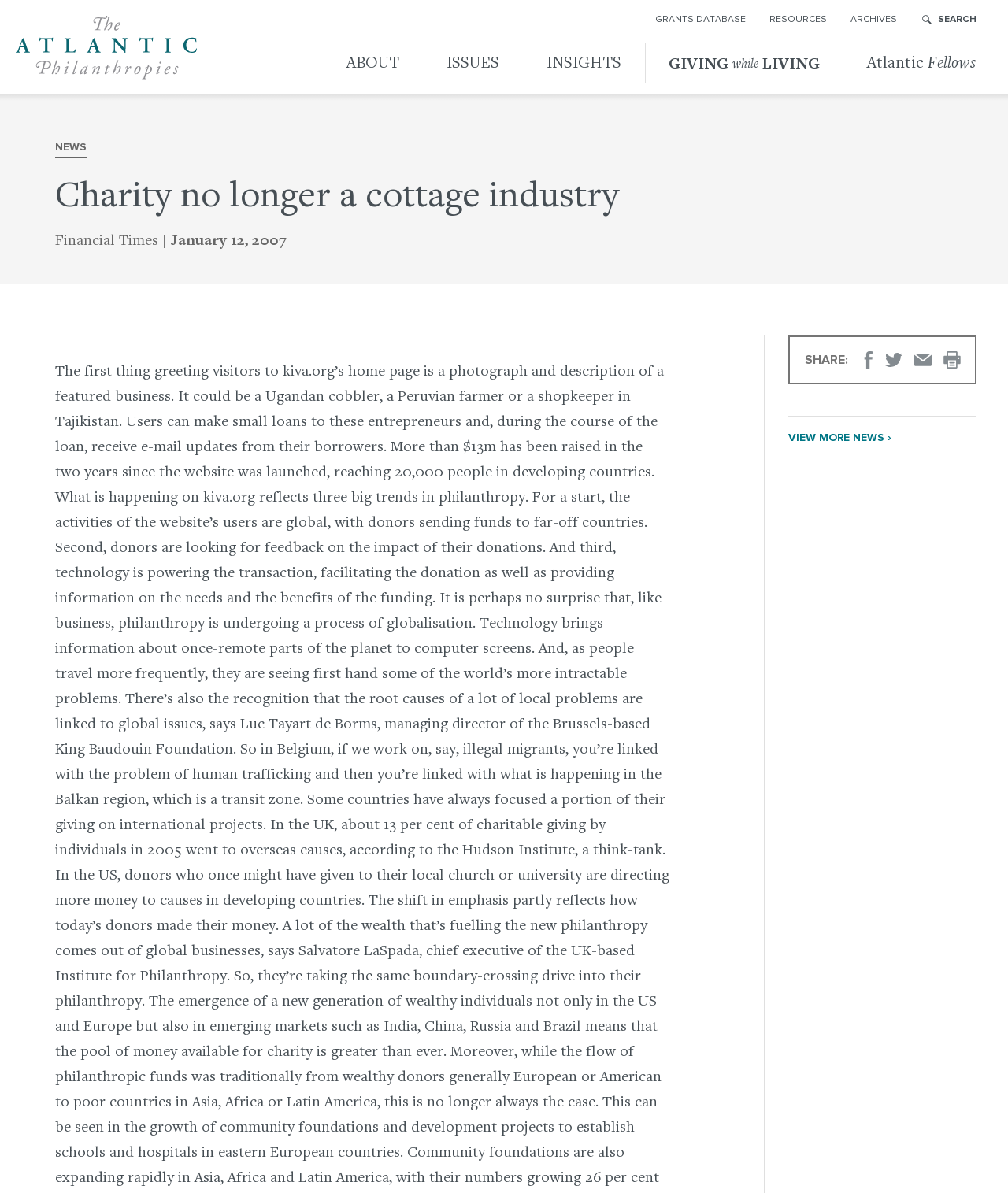Find and generate the main title of the webpage.

Charity no longer a cottage industry